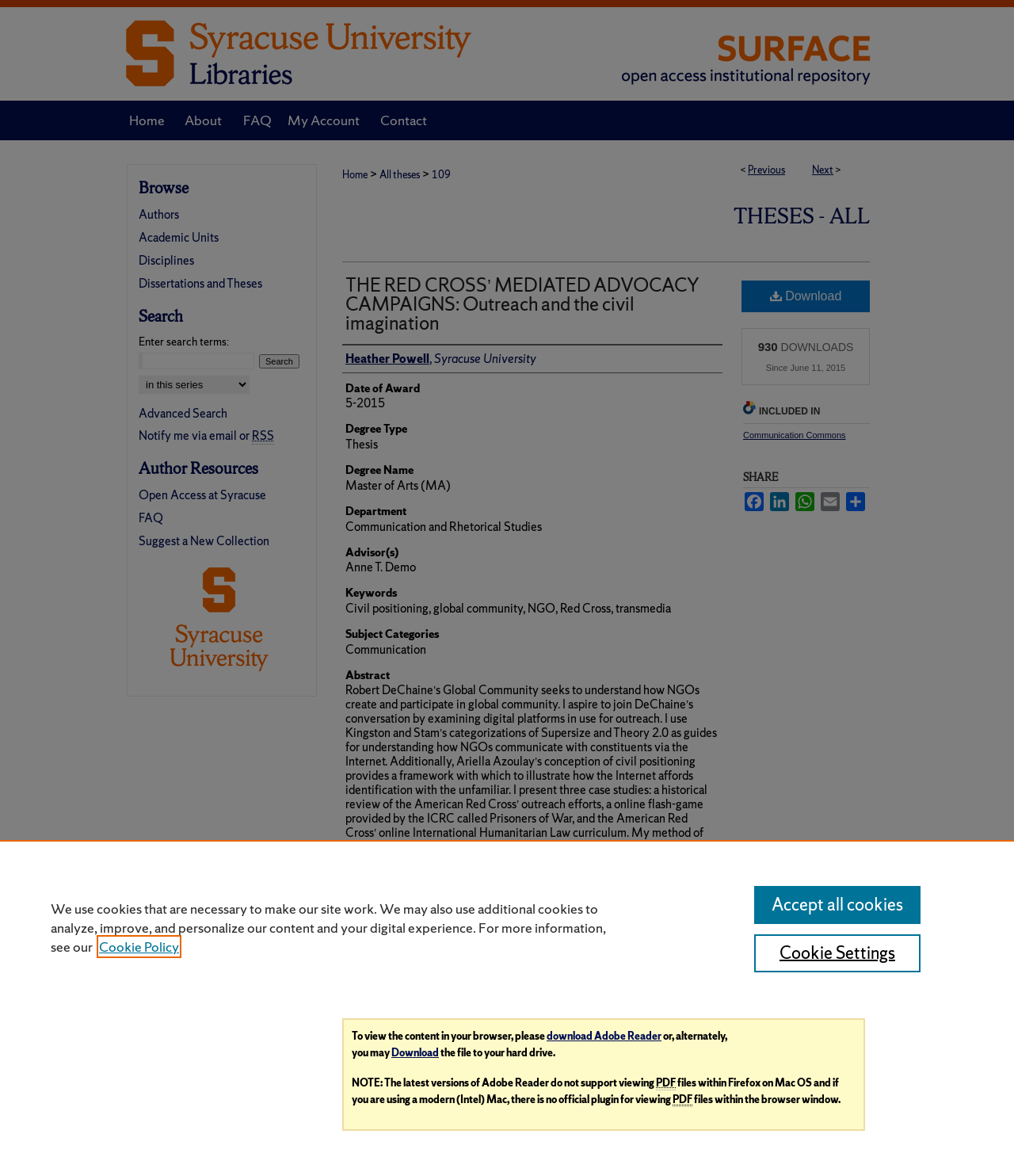Answer the question below using just one word or a short phrase: 
What is the degree type of the thesis?

Thesis